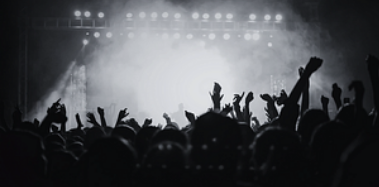What is the mood of the crowd in the image?
Please provide a detailed answer to the question.

The caption describes the crowd as 'enthusiastic' and 'excited', which suggests that the mood of the crowd is energetic and celebratory.